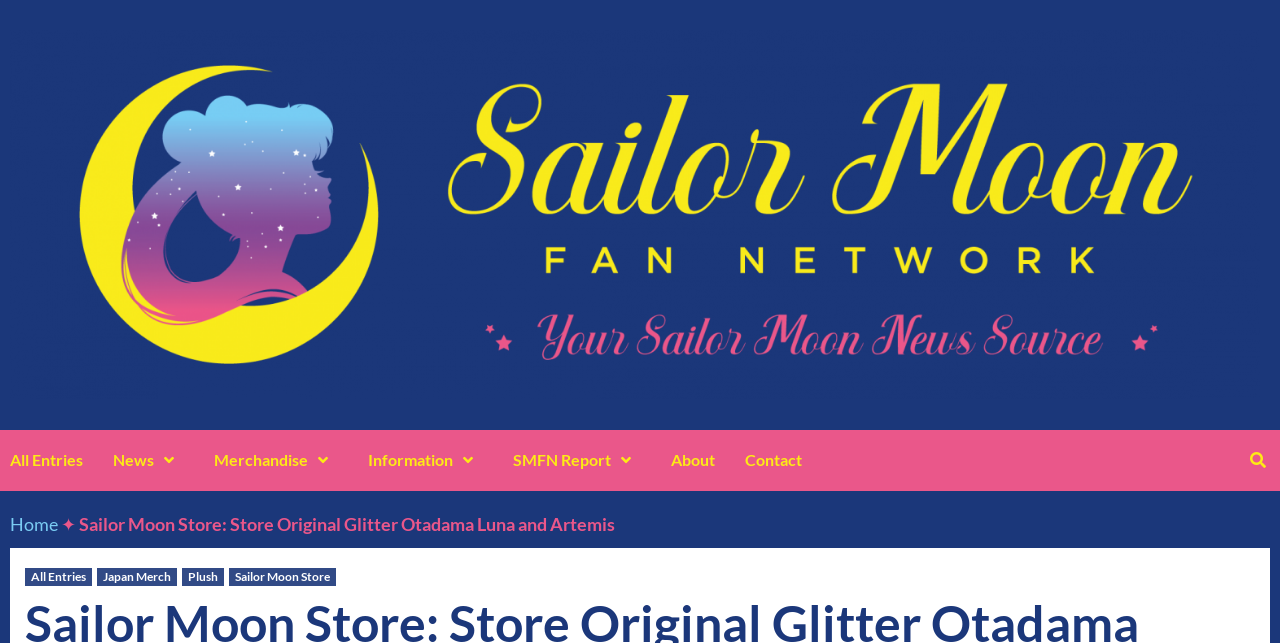Give a short answer using one word or phrase for the question:
How many main navigation links are there?

6